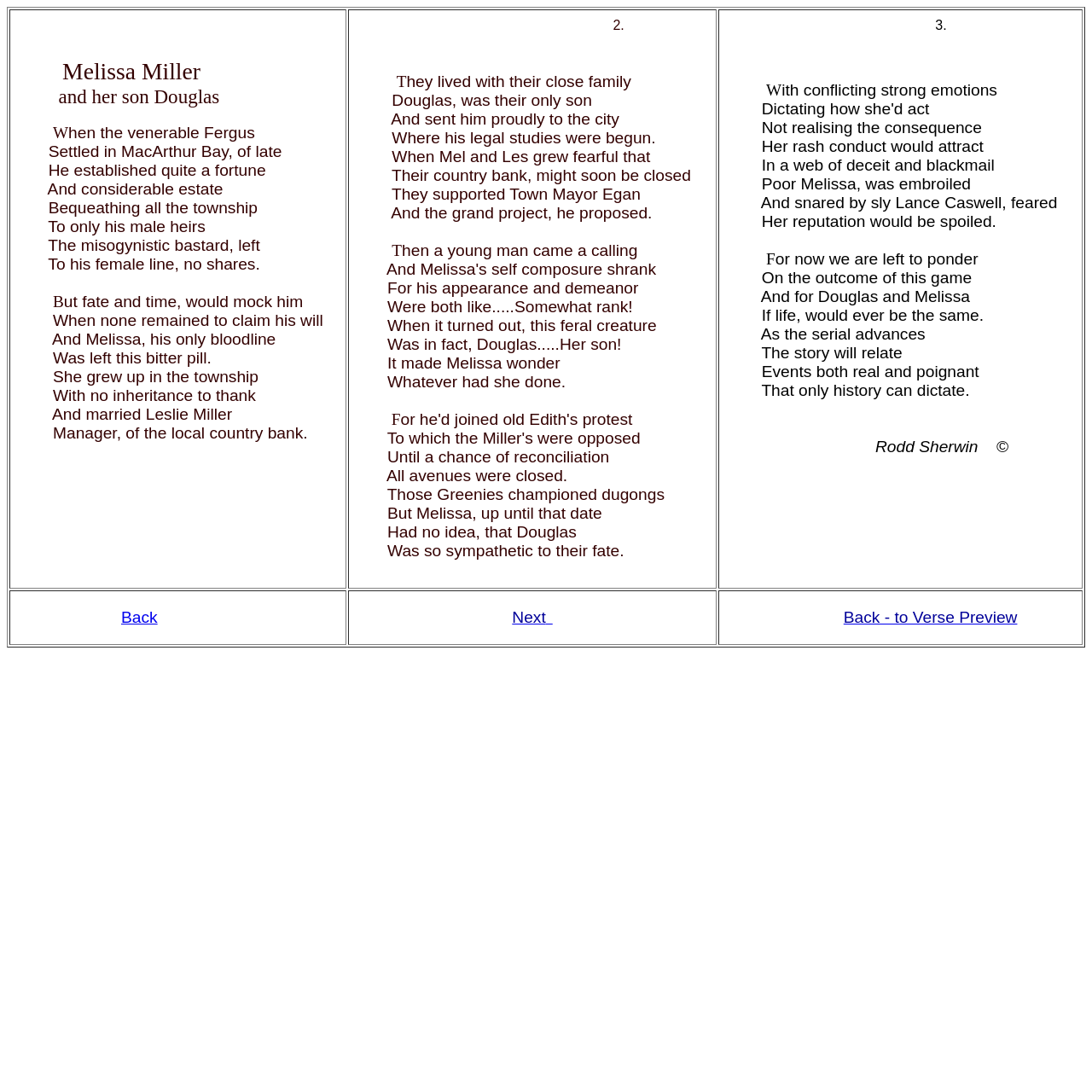What is the occupation of Leslie Miller?
Answer the question using a single word or phrase, according to the image.

Manager of the local country bank